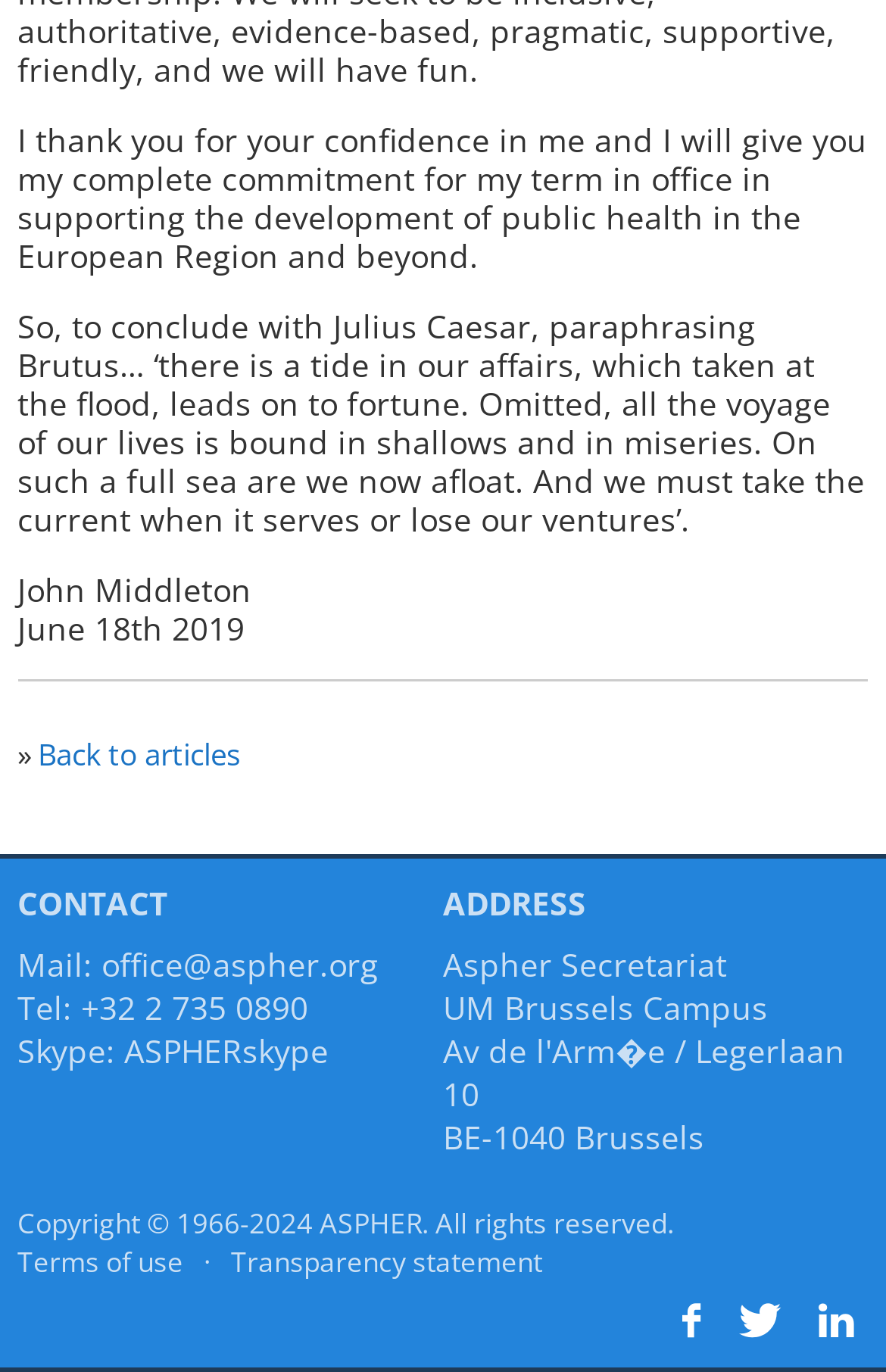Please give the bounding box coordinates of the area that should be clicked to fulfill the following instruction: "Send an email to office". The coordinates should be in the format of four float numbers from 0 to 1, i.e., [left, top, right, bottom].

[0.115, 0.687, 0.428, 0.719]